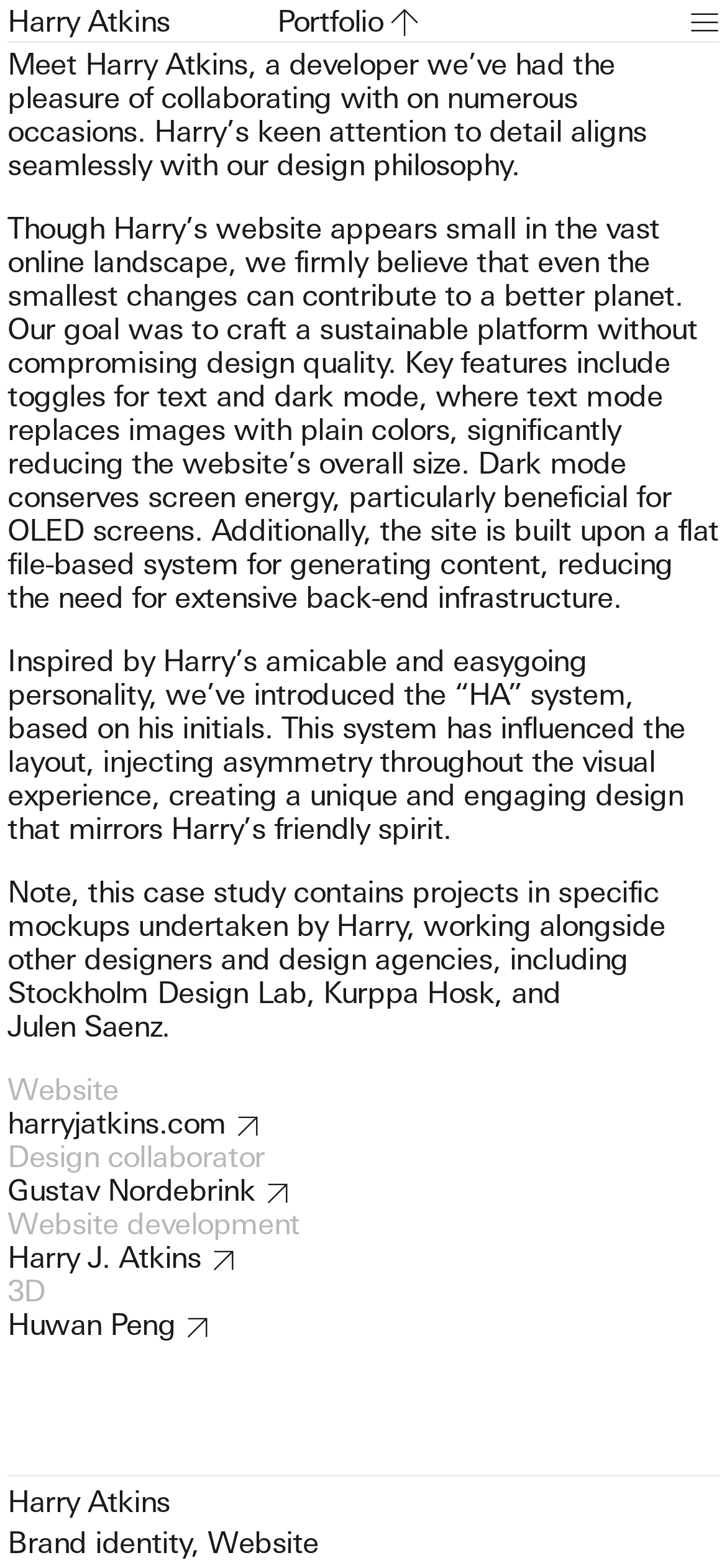From the image, can you give a detailed response to the question below:
What is the type of project listed under 'Projects'?

The webpage has a list of links under the 'Projects' section, each with a description that includes 'Brand identity', 'Website', 'Packaging', 'App', and 'Digital design system', indicating that the type of projects listed are related to brand identity, website development, and other design-related projects.